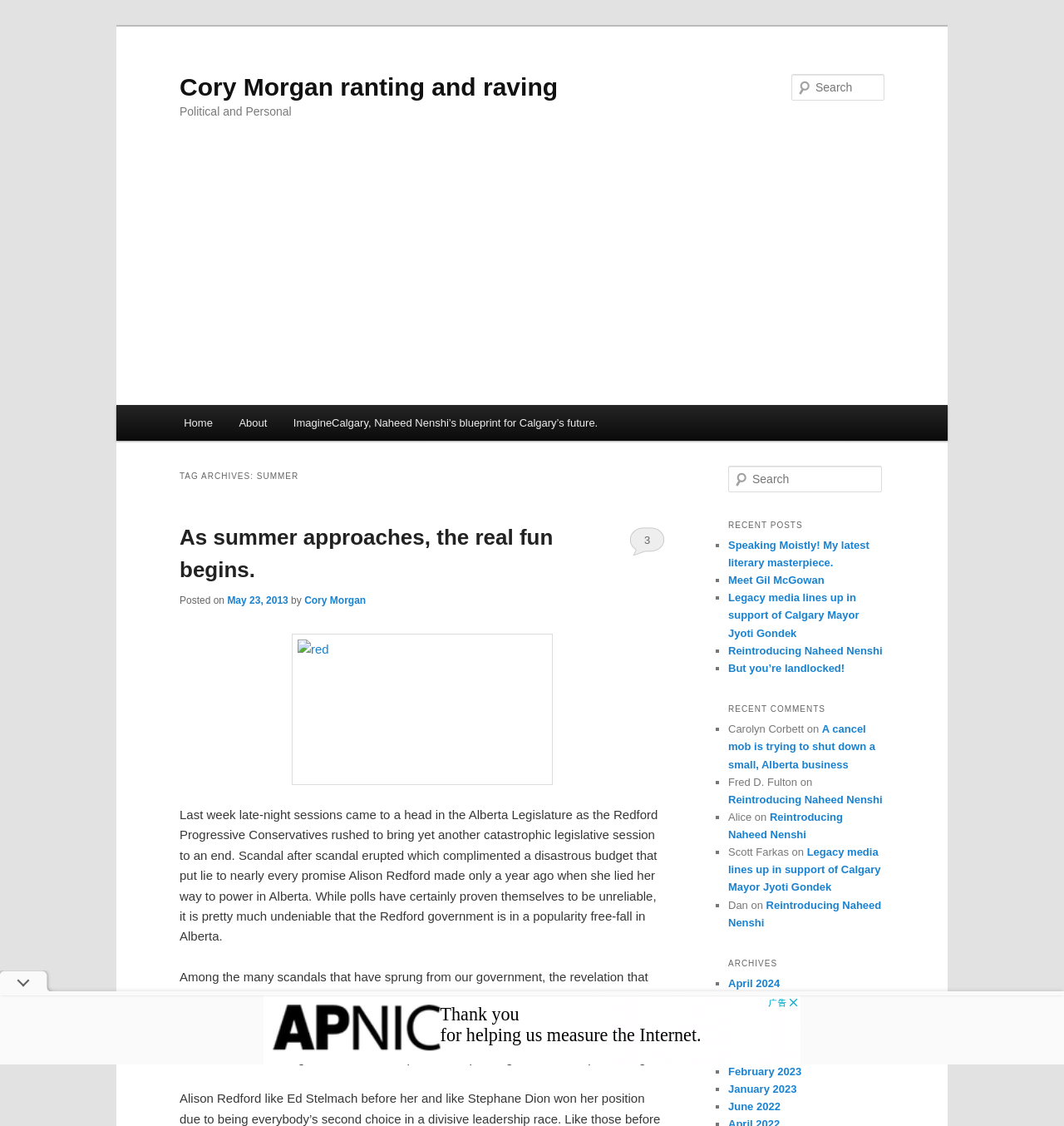How many recent comments are listed?
Look at the screenshot and respond with one word or a short phrase.

5